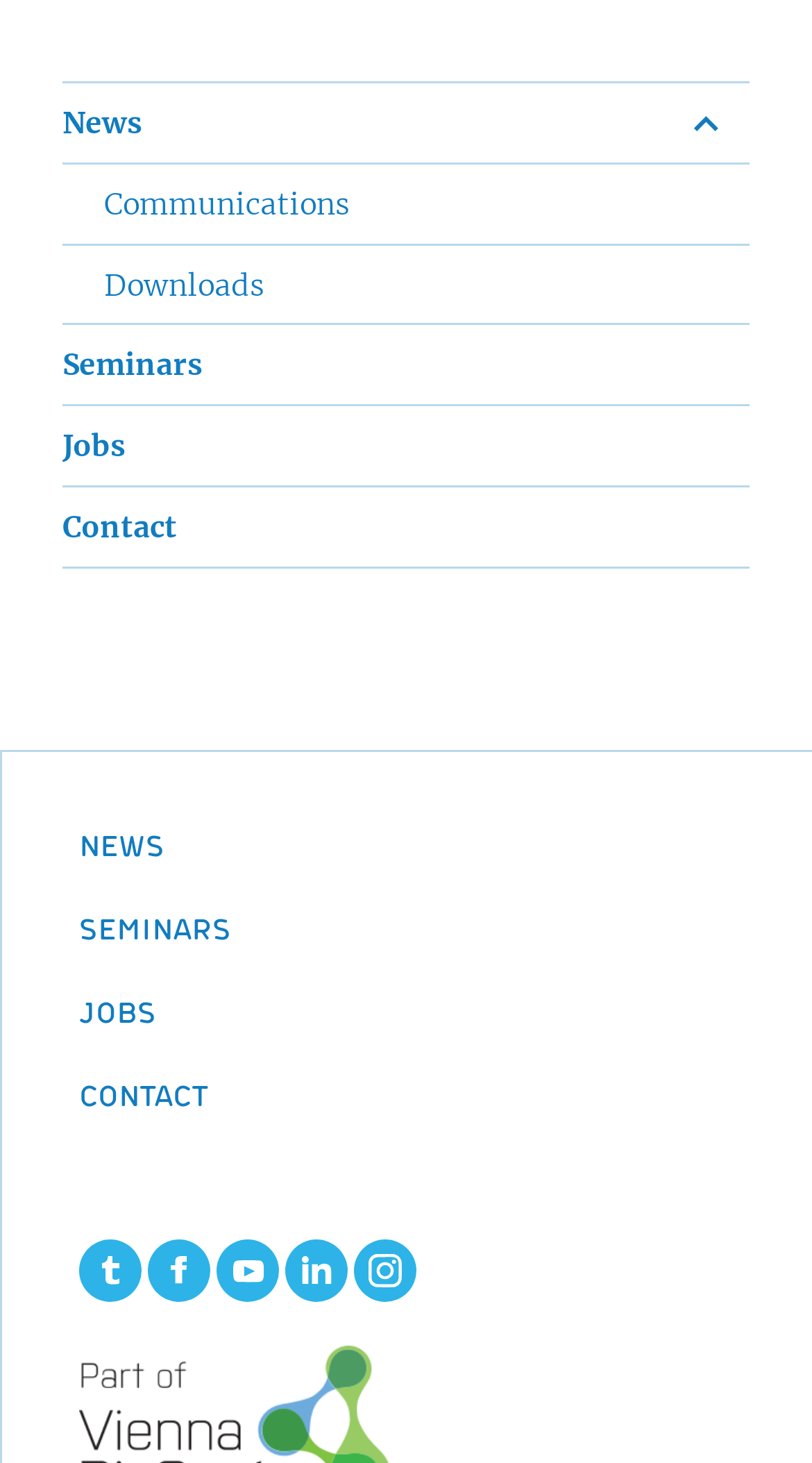What social media platforms are available?
Please answer the question with a detailed response using the information from the screenshot.

I found a section on the webpage that contains links to various social media platforms. By examining the OCR text of these links, I identified the social media platforms as Twitter, Facebook, Youtube, Linkedin, and Instagram.